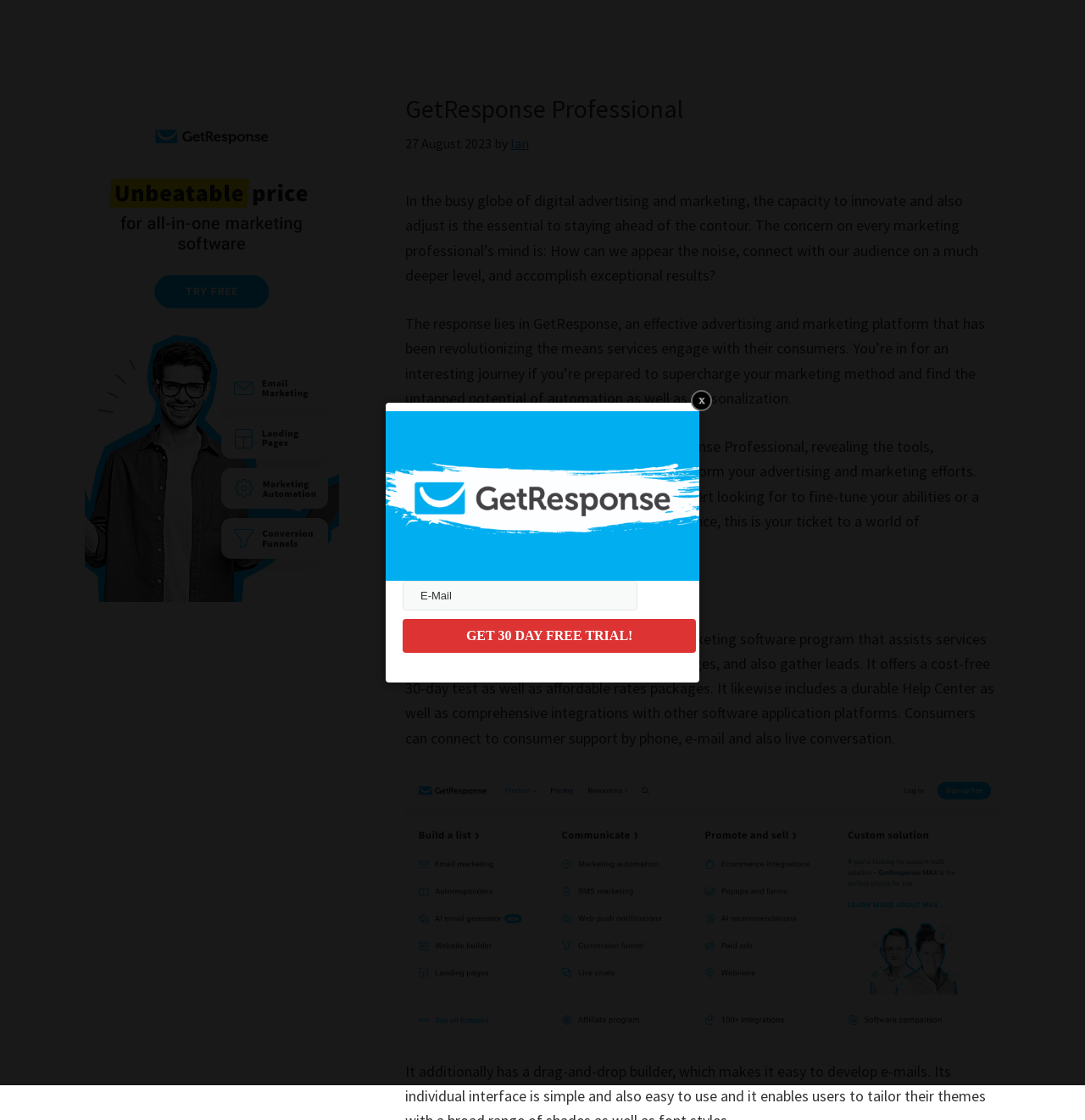What is the purpose of GetResponse?
Using the image, give a concise answer in the form of a single word or short phrase.

Email marketing